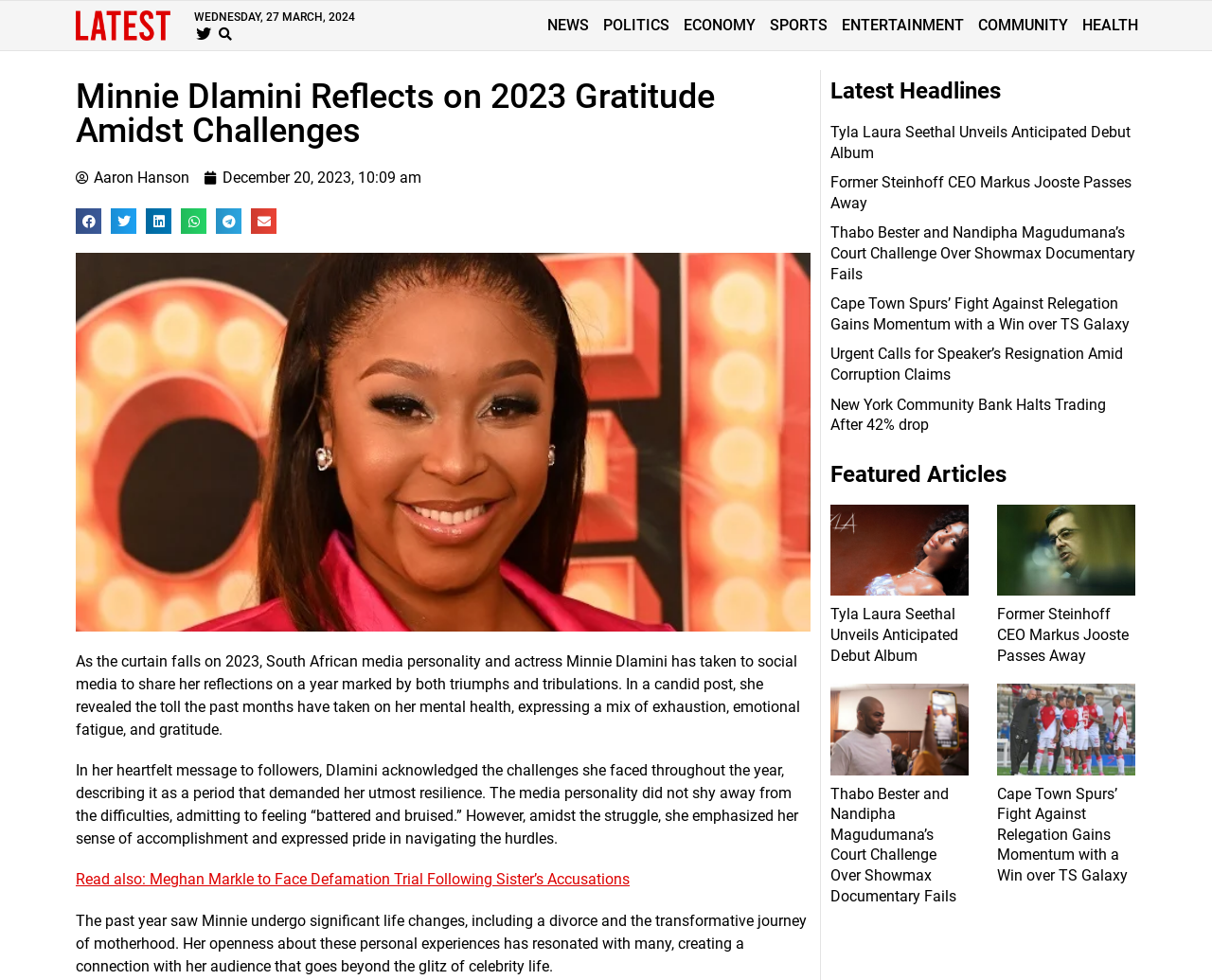Locate the primary headline on the webpage and provide its text.

Minnie Dlamini Reflects on 2023 Gratitude Amidst Challenges